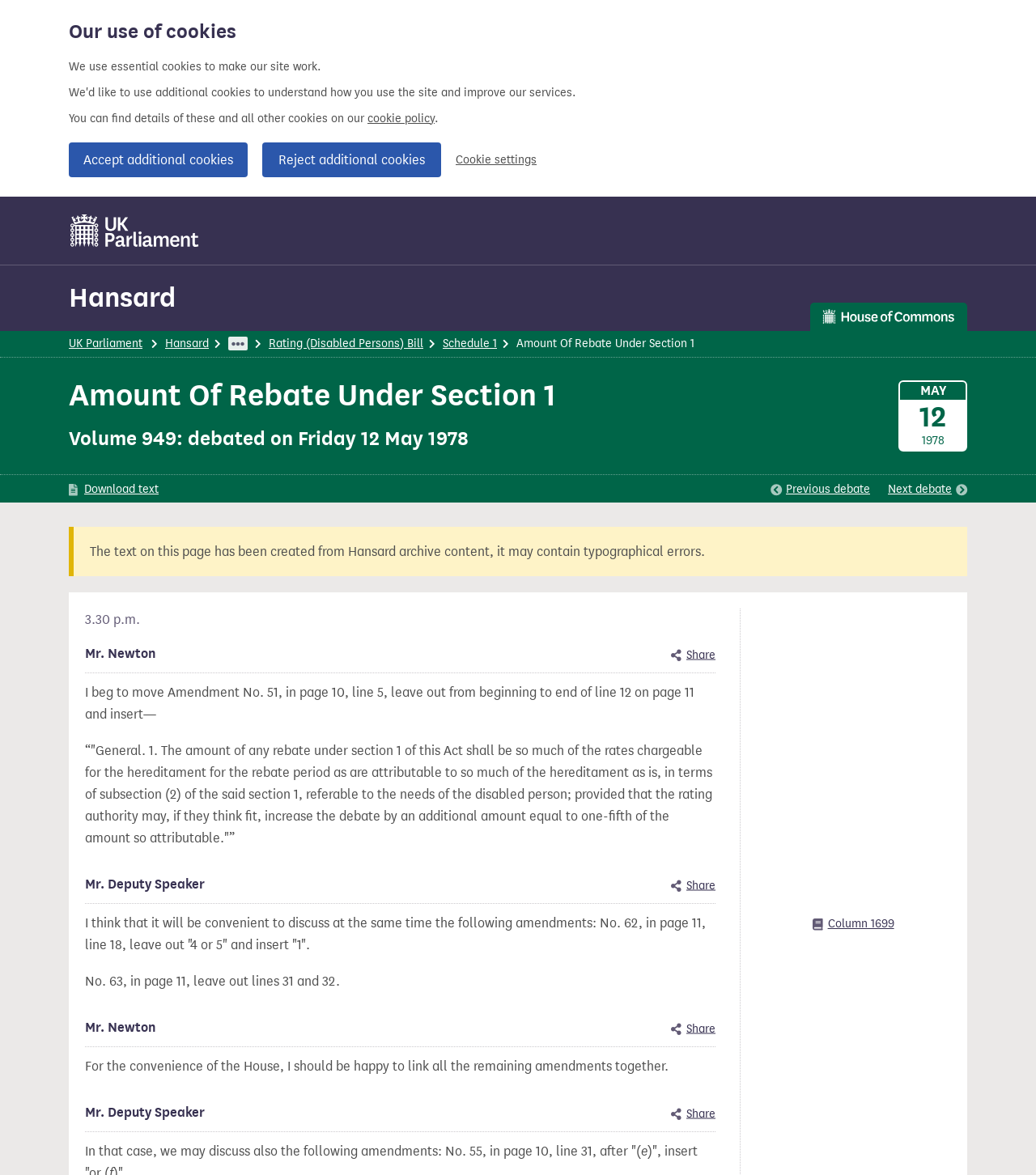What is the purpose of the link 'Download text'?
Respond to the question with a well-detailed and thorough answer.

The question asks for the purpose of the link 'Download text'. By looking at the webpage, we can infer that the link is provided to allow users to download the text of the debate, possibly for further reference or analysis.